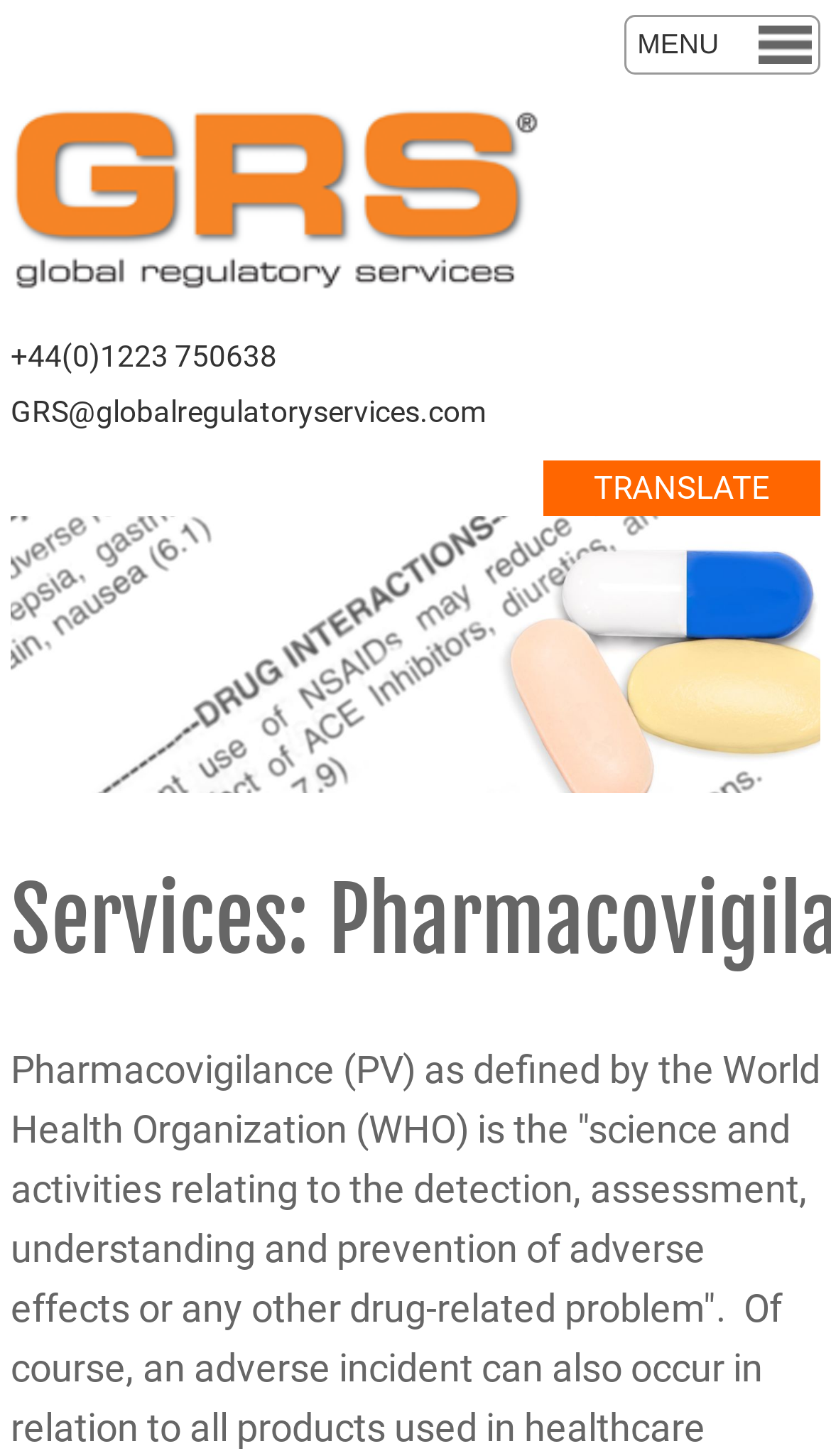Can the webpage be translated?
Please respond to the question with as much detail as possible.

The webpage can be translated, as indicated by the link 'TRANSLATE' located near the top-right corner of the page.